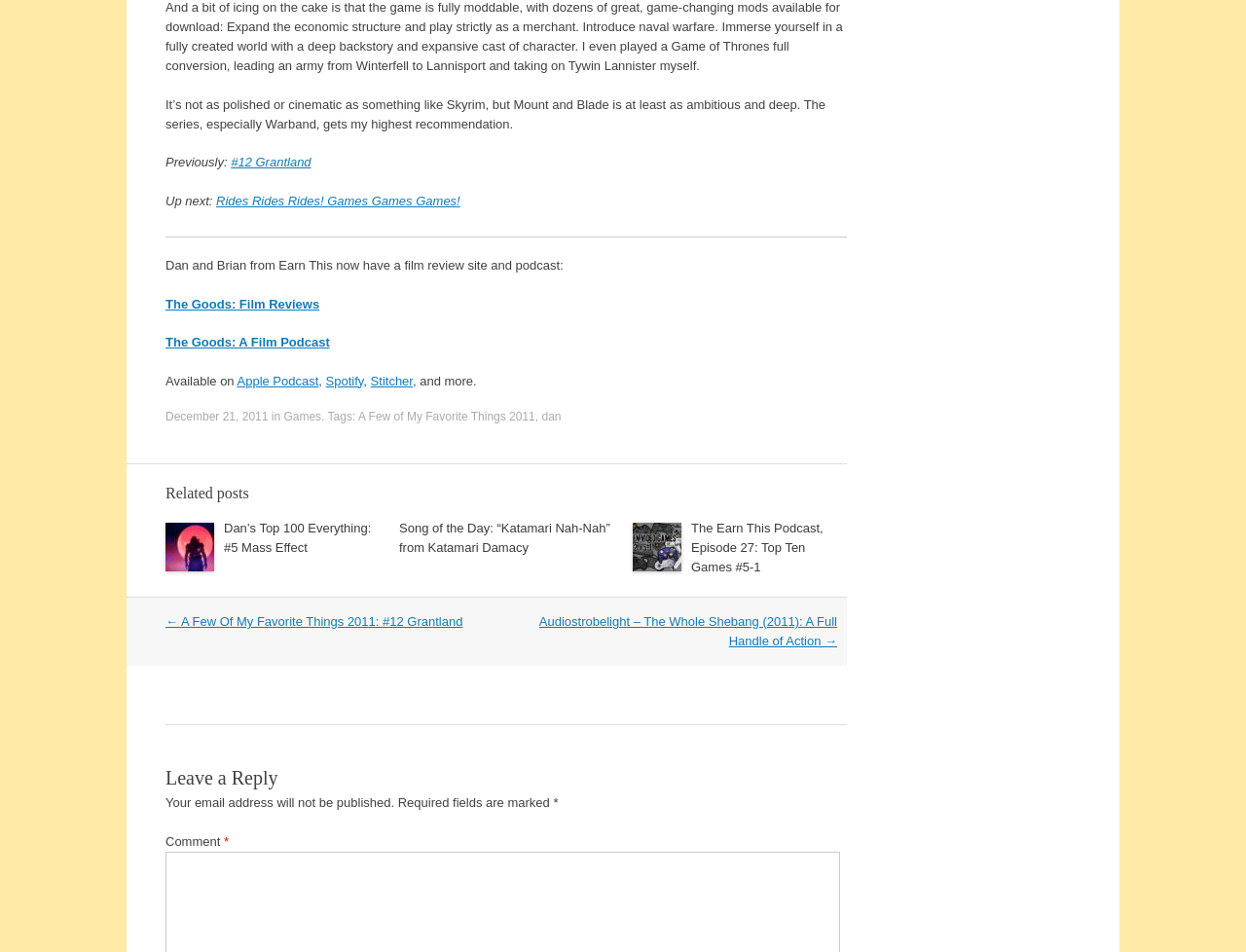What is the title of the first related post?
Analyze the screenshot and provide a detailed answer to the question.

The related posts section can be identified by the heading element 'Related posts'. The first article element in this section contains a HeaderAsNonLandmark element, which has a heading element with the text 'Dan’s Top 100 Everything: #5 Mass Effect'.